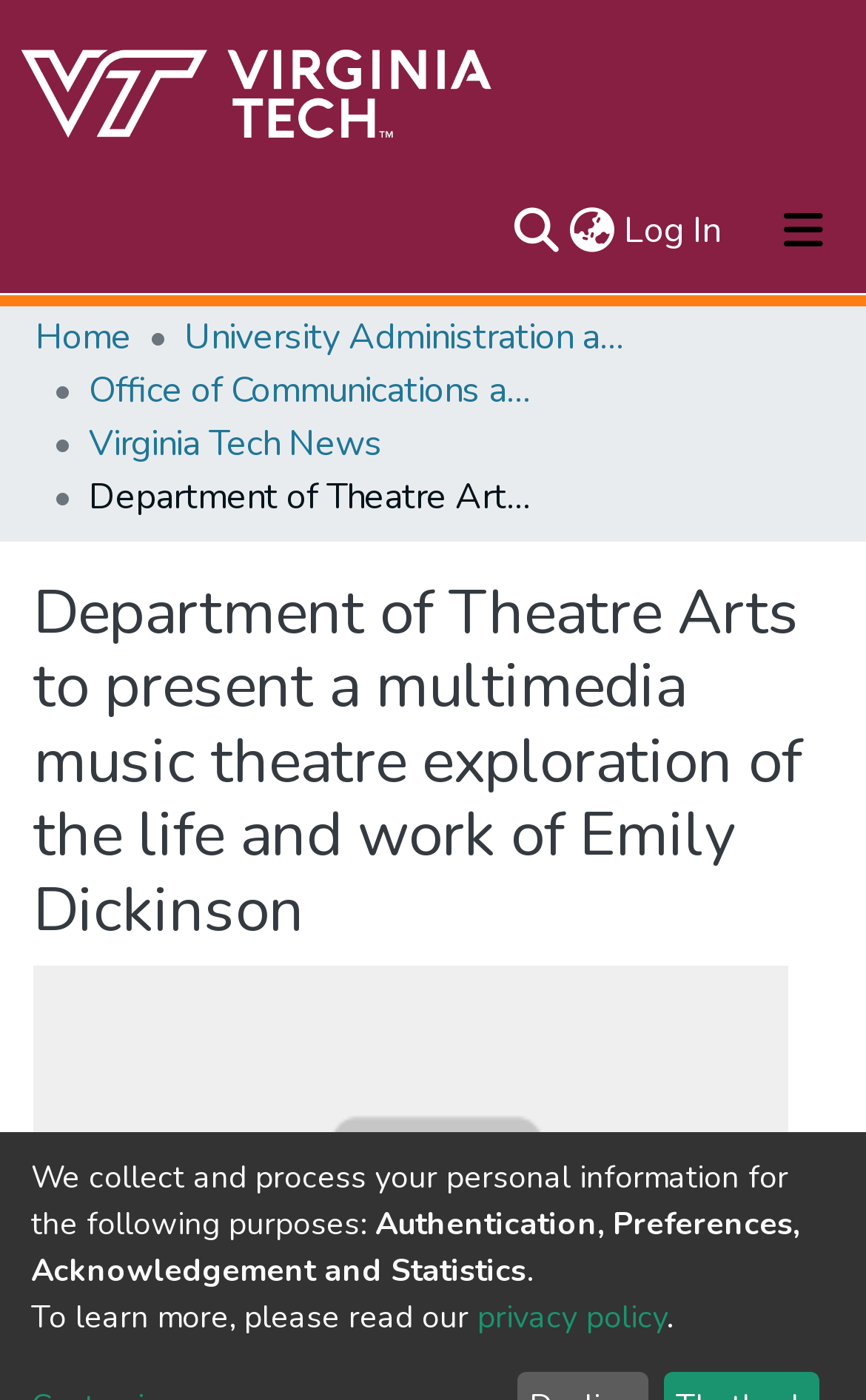Please find the bounding box for the following UI element description. Provide the coordinates in (top-left x, top-left y, bottom-right x, bottom-right y) format, with values between 0 and 1: University Administration and Governance

[0.213, 0.222, 0.726, 0.26]